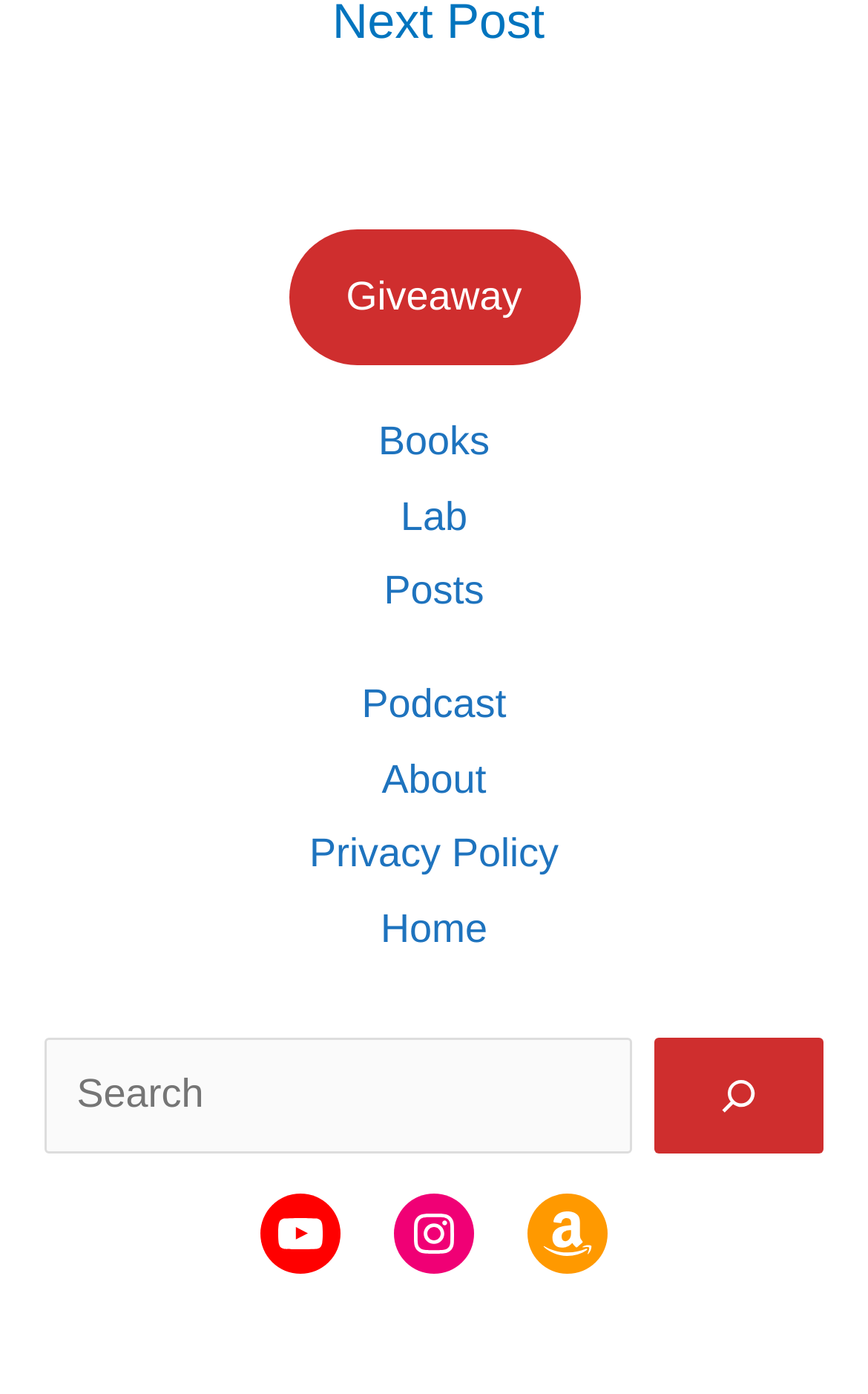Kindly determine the bounding box coordinates for the area that needs to be clicked to execute this instruction: "Go to Books".

[0.436, 0.3, 0.564, 0.332]